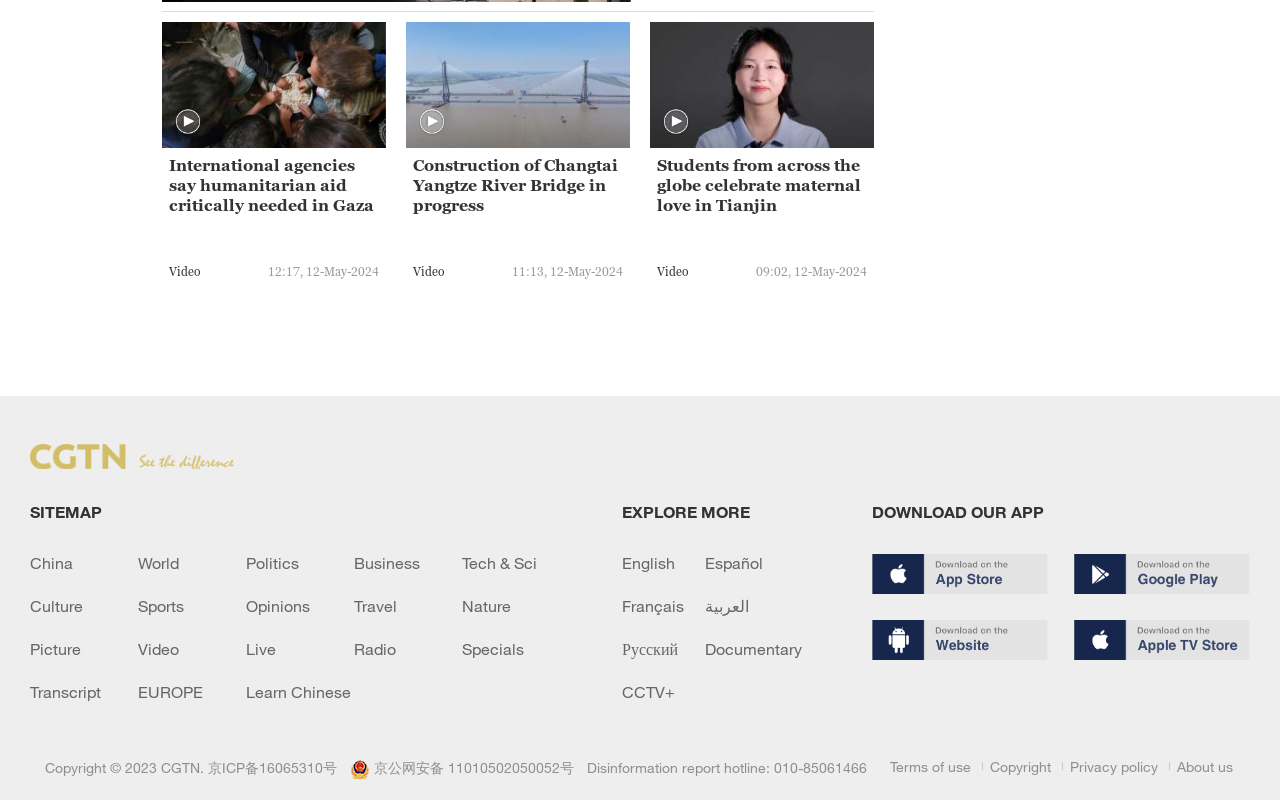How many language options are available on the webpage?
Utilize the image to construct a detailed and well-explained answer.

I counted the number of links in the language selection section. There are six language options: English, Español, Français, العربية, Русский, and the default language (which is not explicitly specified).